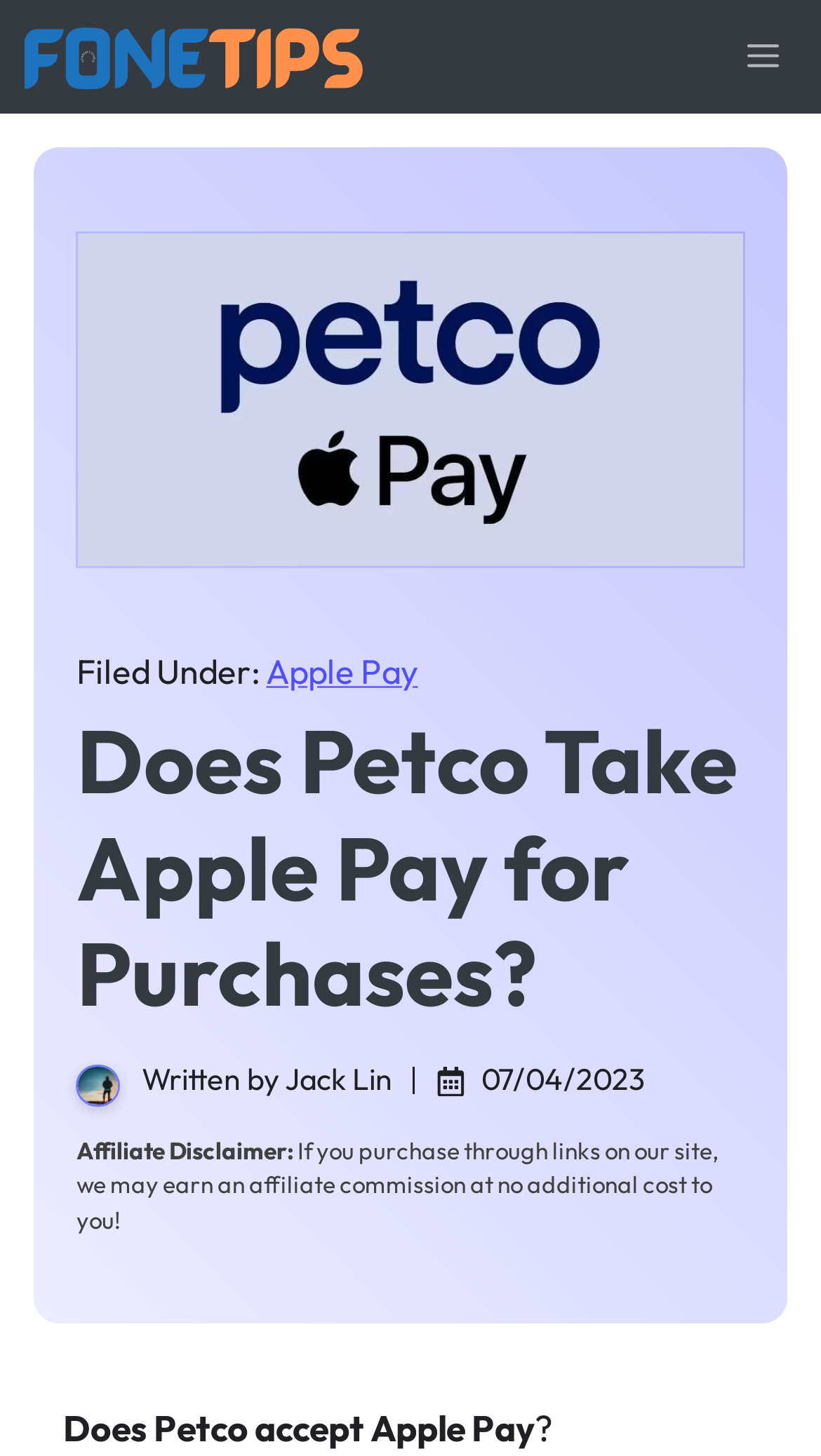What is the topic of this article?
Examine the image and give a concise answer in one word or a short phrase.

Petco and Apple Pay